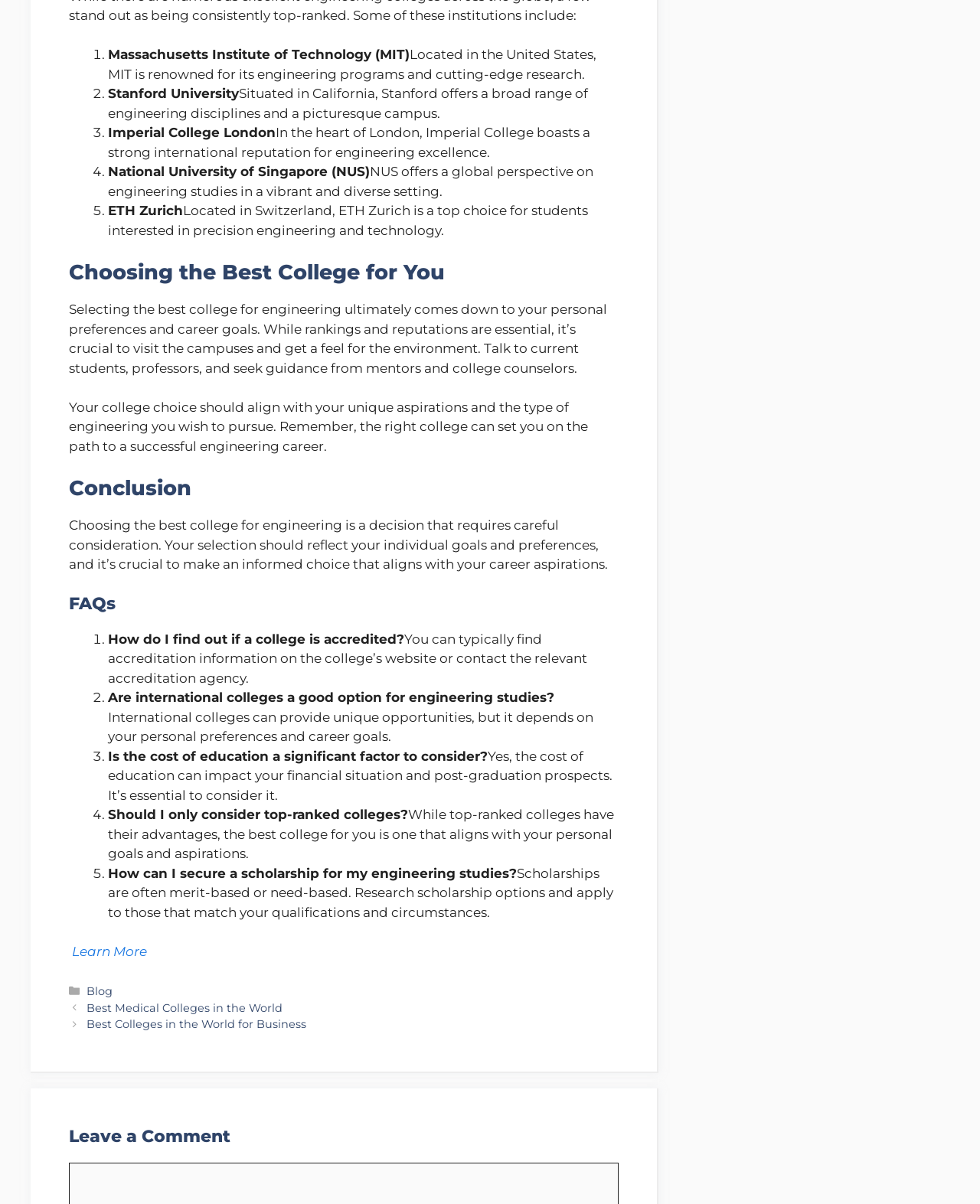Provide the bounding box coordinates of the UI element that matches the description: "parent_node: Comment name="email" placeholder="Email *"".

[0.07, 0.611, 0.367, 0.641]